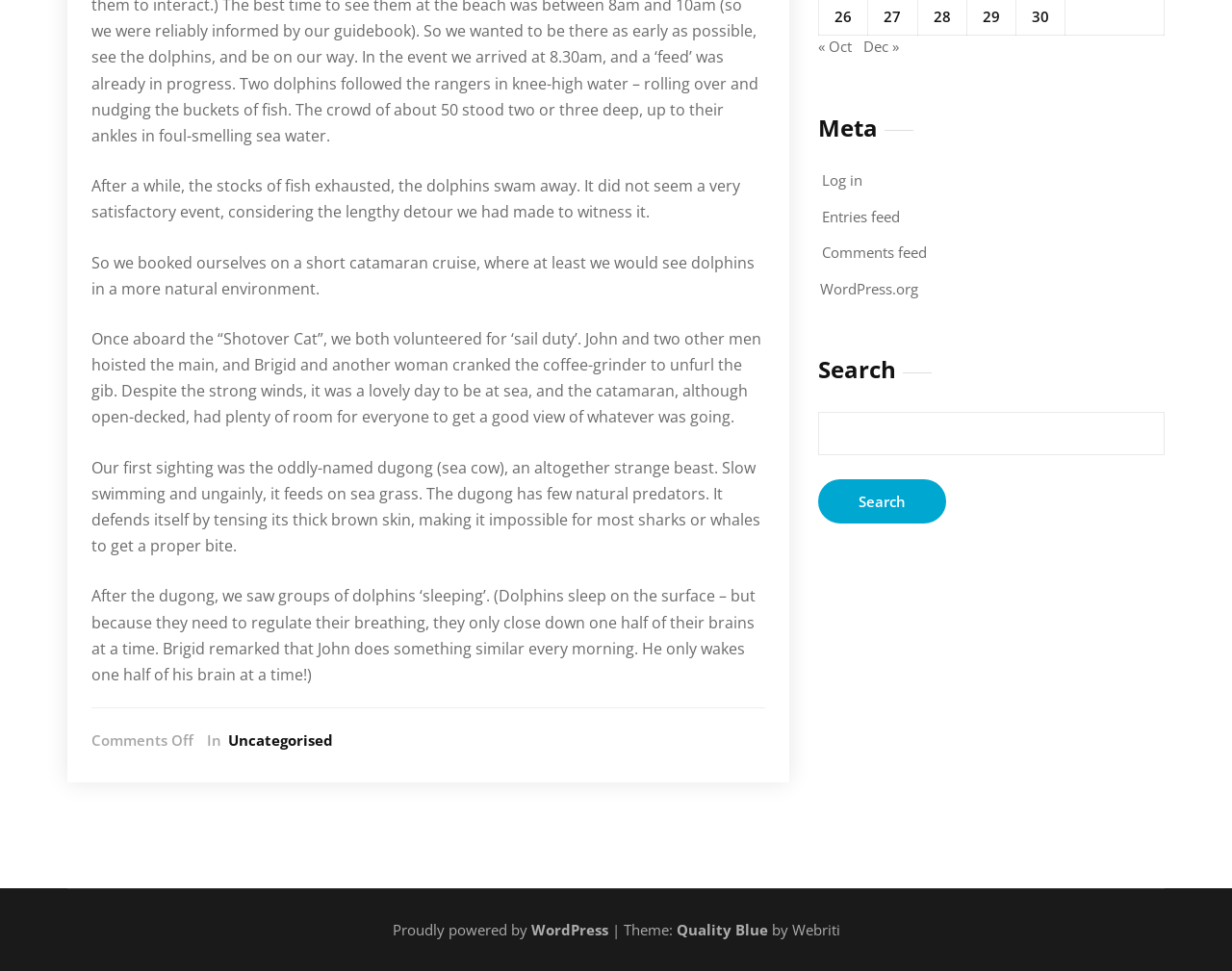Please specify the bounding box coordinates in the format (top-left x, top-left y, bottom-right x, bottom-right y), with all values as floating point numbers between 0 and 1. Identify the bounding box of the UI element described by: OpenCart Hosting

None